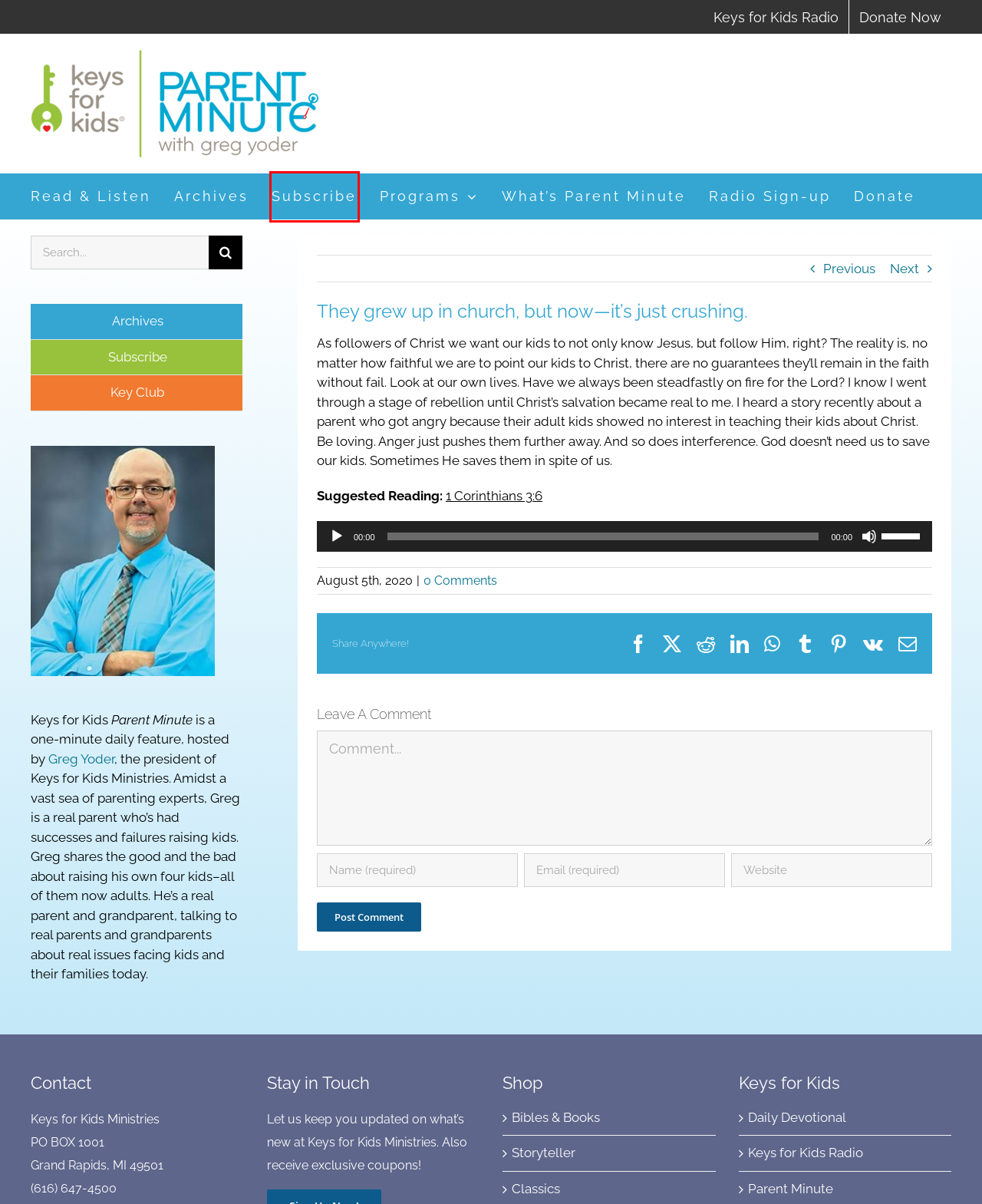Examine the screenshot of the webpage, noting the red bounding box around a UI element. Pick the webpage description that best matches the new page after the element in the red bounding box is clicked. Here are the candidates:
A. VK | 登录
B. What's Parent Minute - Parent Minute with Greg Yoder
C. Donate - Parent Minute with Greg Yoder
D. Keys for Kids Ministries
E. Archives - Parent Minute with Greg Yoder
F. Read & Listen - Parent Minute with Greg Yoder
G. 1 Corinthians 3_6 ESV -  - Bible Gateway
H. My parents are getting so frail. - Parent Minute with Greg Yoder

D